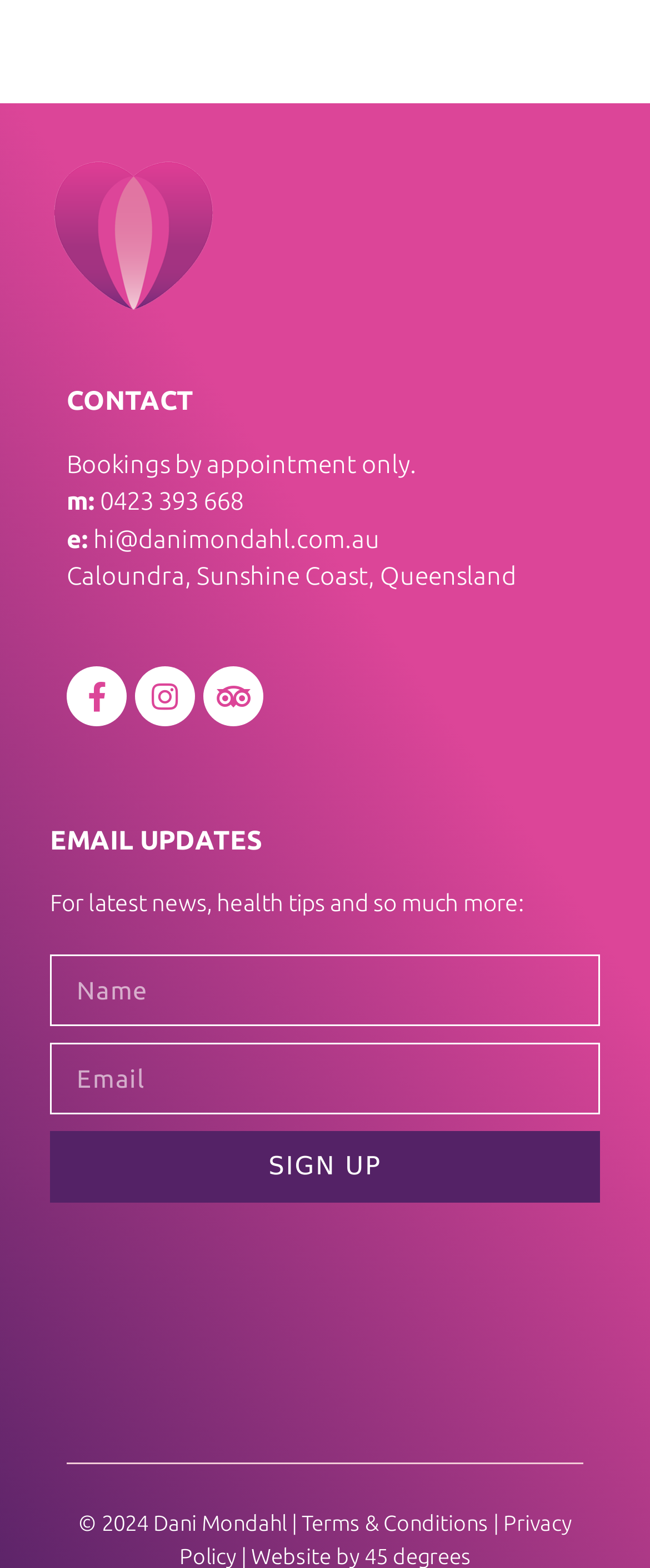Identify the bounding box coordinates of the clickable region required to complete the instruction: "Visit Facebook page". The coordinates should be given as four float numbers within the range of 0 and 1, i.e., [left, top, right, bottom].

[0.103, 0.425, 0.195, 0.464]